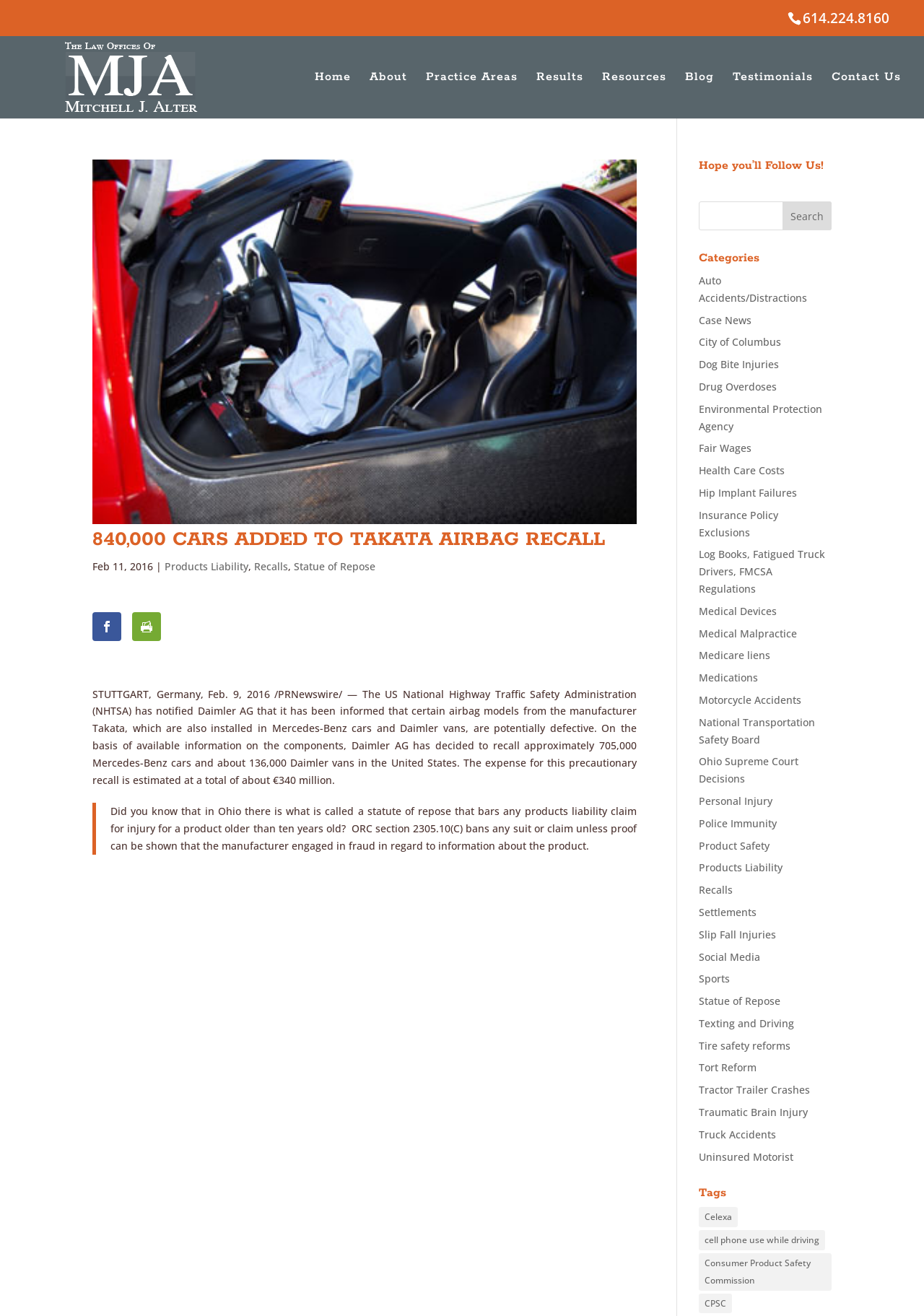How many cars are added to Takata airbag recall?
Kindly offer a detailed explanation using the data available in the image.

The number of cars added to Takata airbag recall can be found in the main heading of the article, which is 840,000.